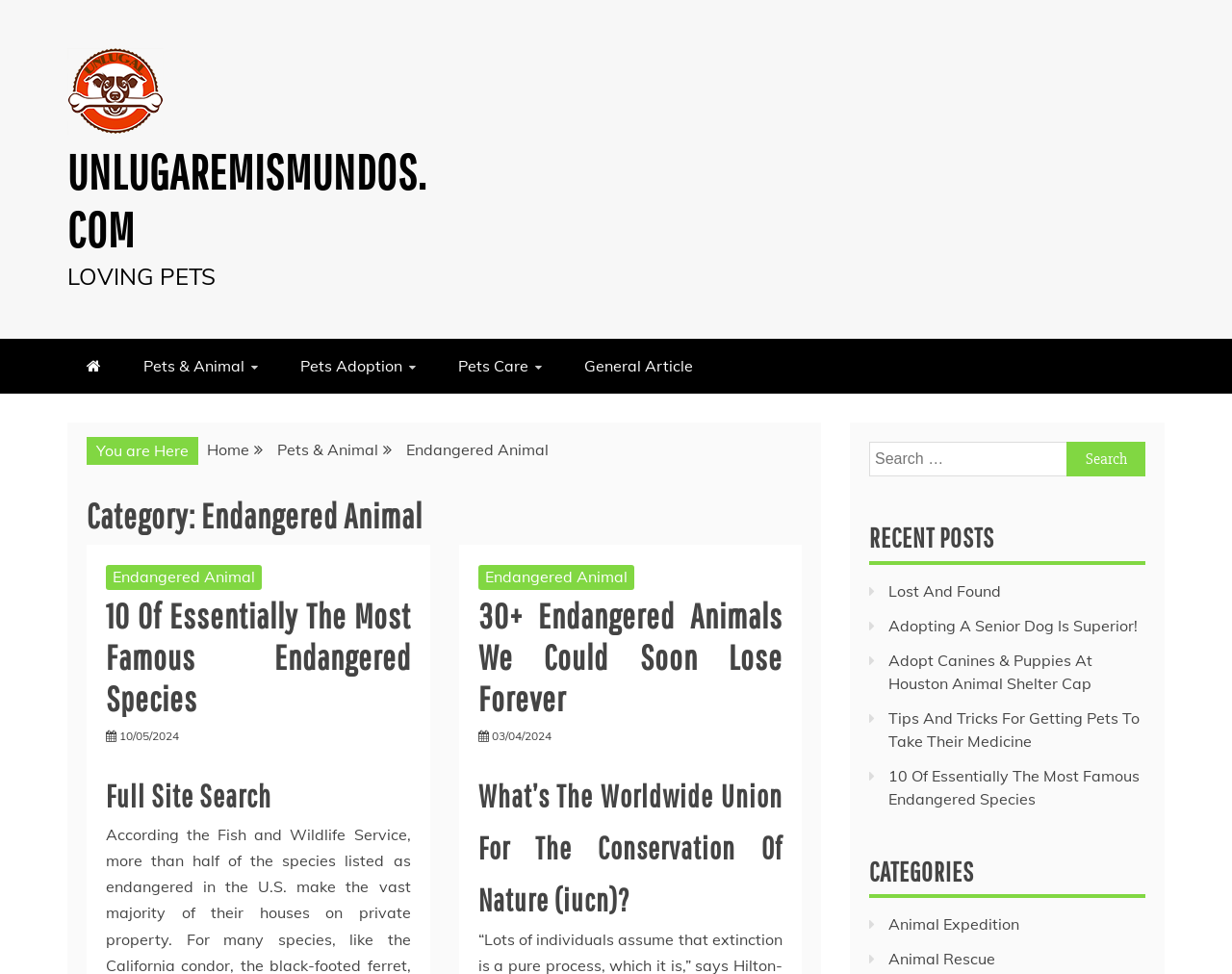Locate the bounding box coordinates of the element to click to perform the following action: 'Search for:'. The coordinates should be given as four float values between 0 and 1, in the form of [left, top, right, bottom].

None